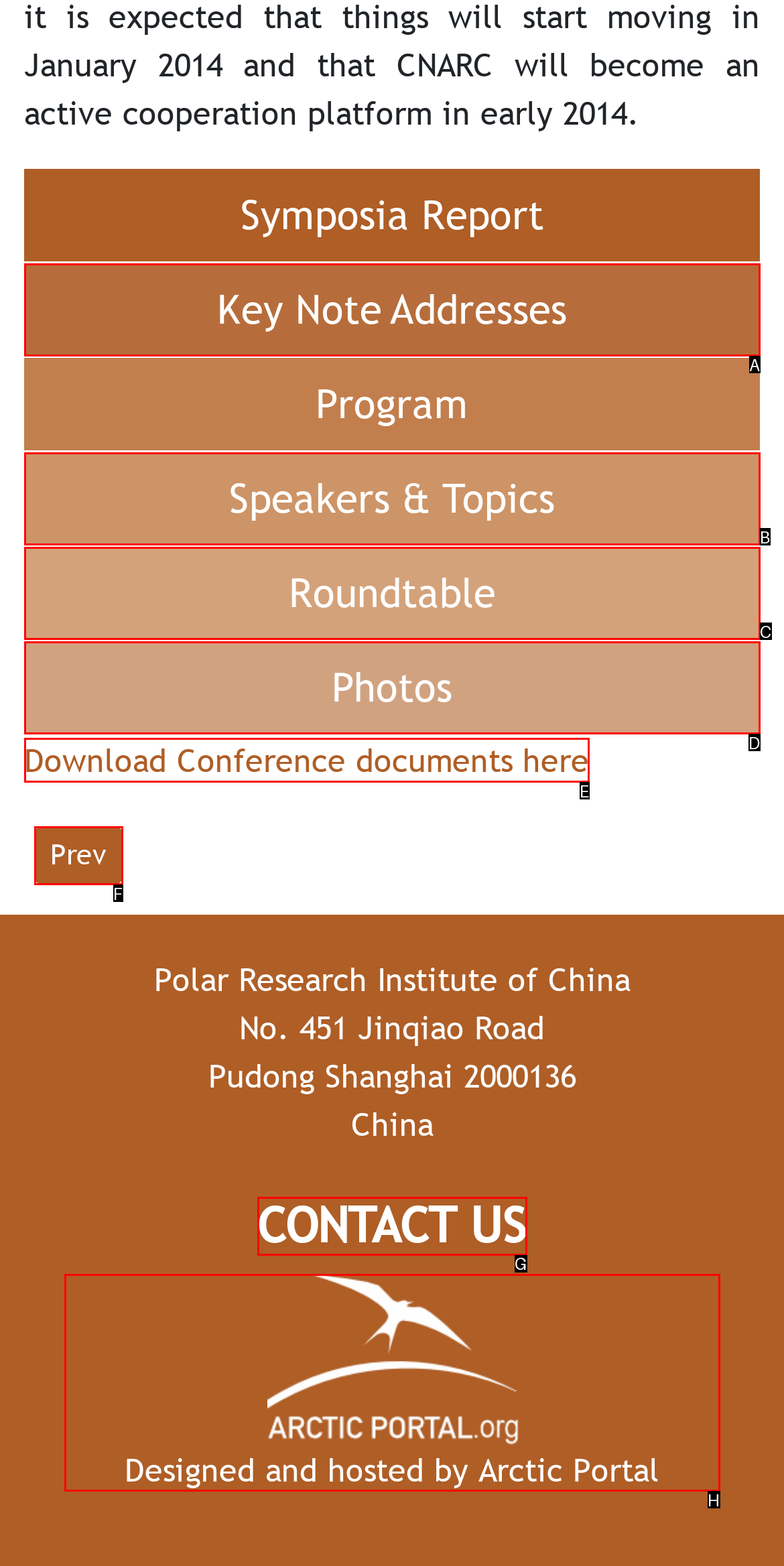Tell me which one HTML element best matches the description: Download Conference documents here Answer with the option's letter from the given choices directly.

E